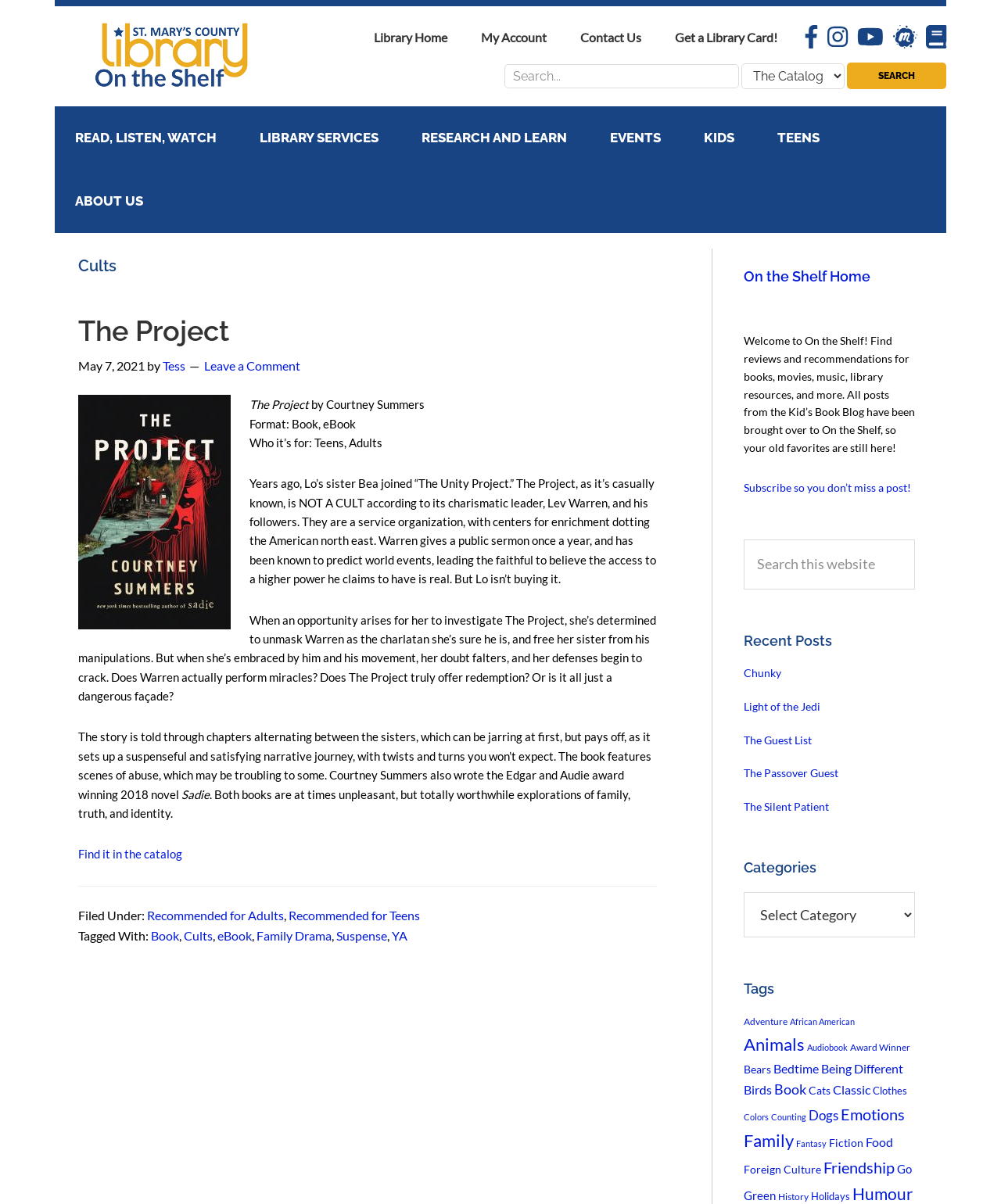Please provide the bounding box coordinates for the element that needs to be clicked to perform the instruction: "Visit the library home page". The coordinates must consist of four float numbers between 0 and 1, formatted as [left, top, right, bottom].

[0.358, 0.026, 0.462, 0.037]